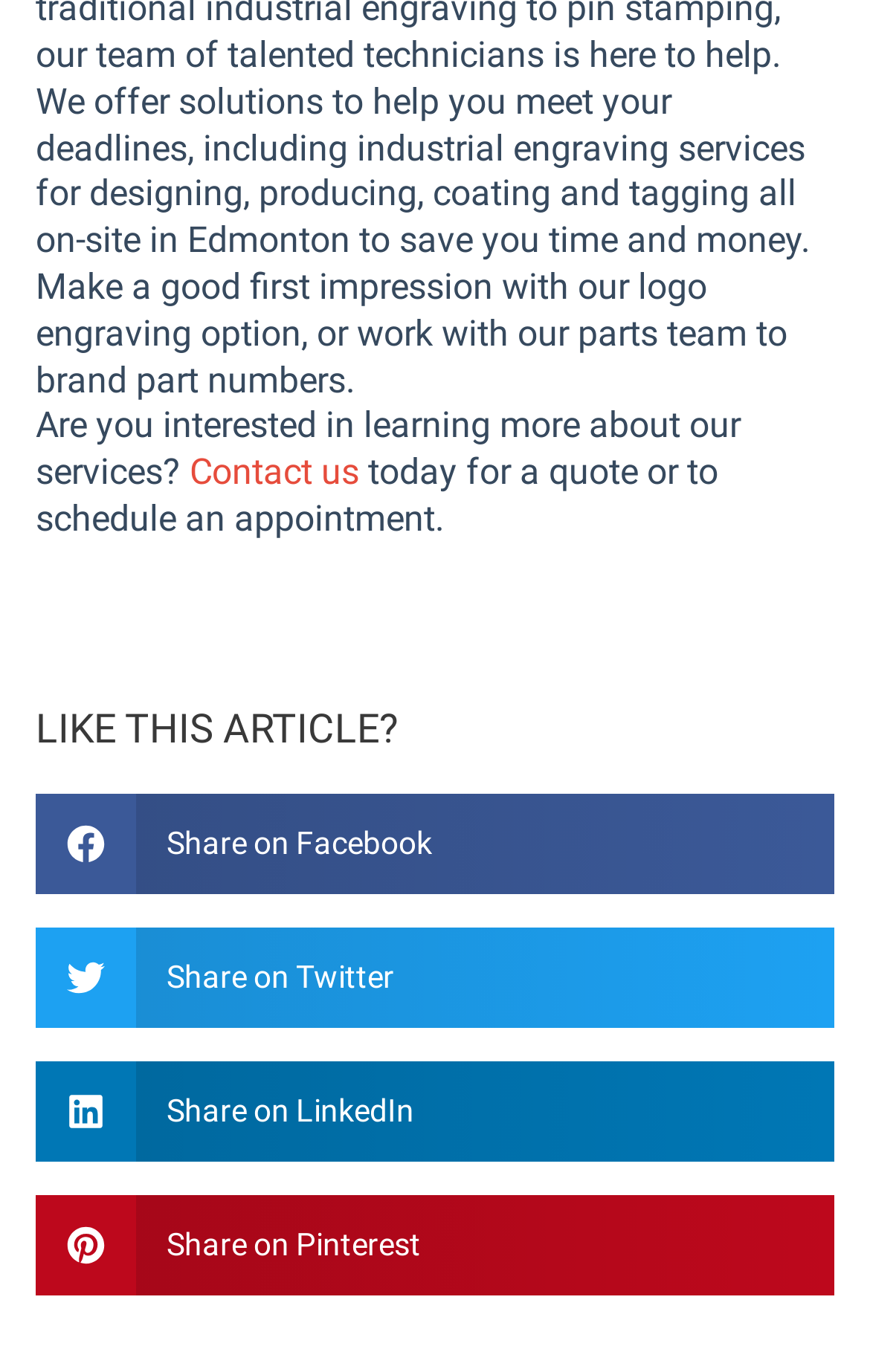Is there an option to schedule an appointment?
Refer to the image and answer the question using a single word or phrase.

Yes